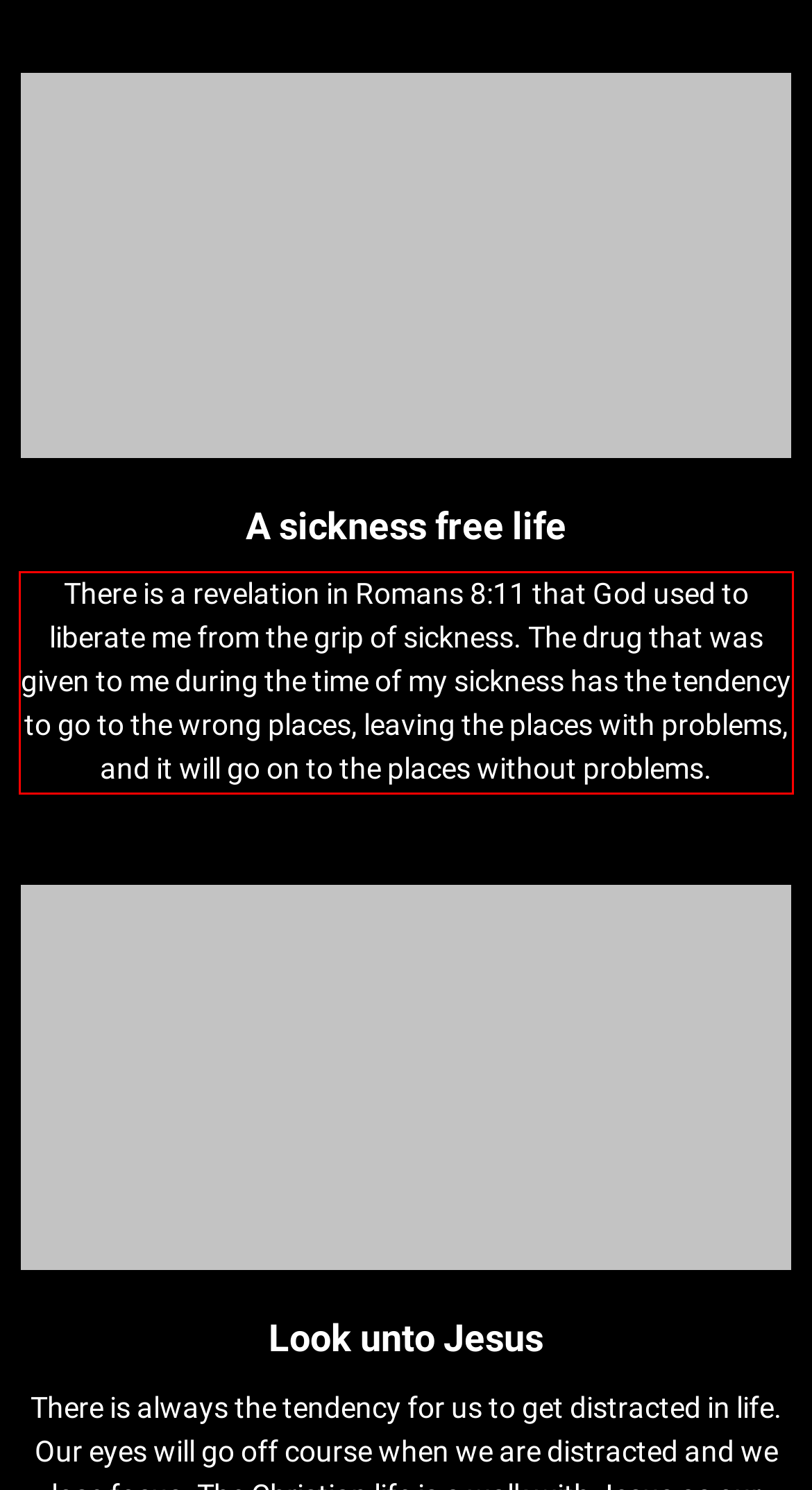You have a screenshot with a red rectangle around a UI element. Recognize and extract the text within this red bounding box using OCR.

There is a revelation in Romans 8:11 that God used to liberate me from the grip of sickness. The drug that was given to me during the time of my sickness has the tendency to go to the wrong places, leaving the places with problems, and it will go on to the places without problems.